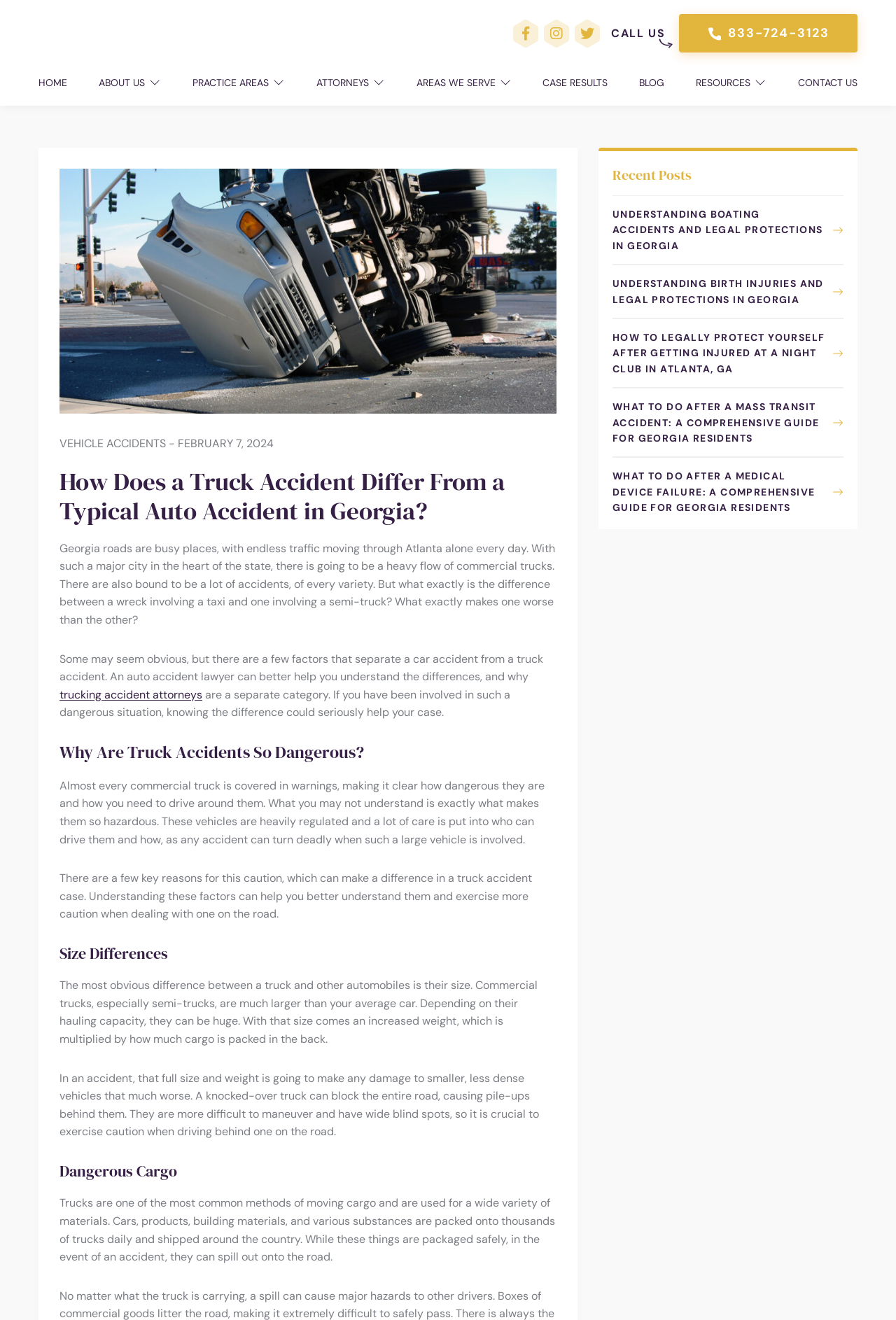Respond concisely with one word or phrase to the following query:
What is the purpose of the warnings on commercial trucks?

To indicate danger